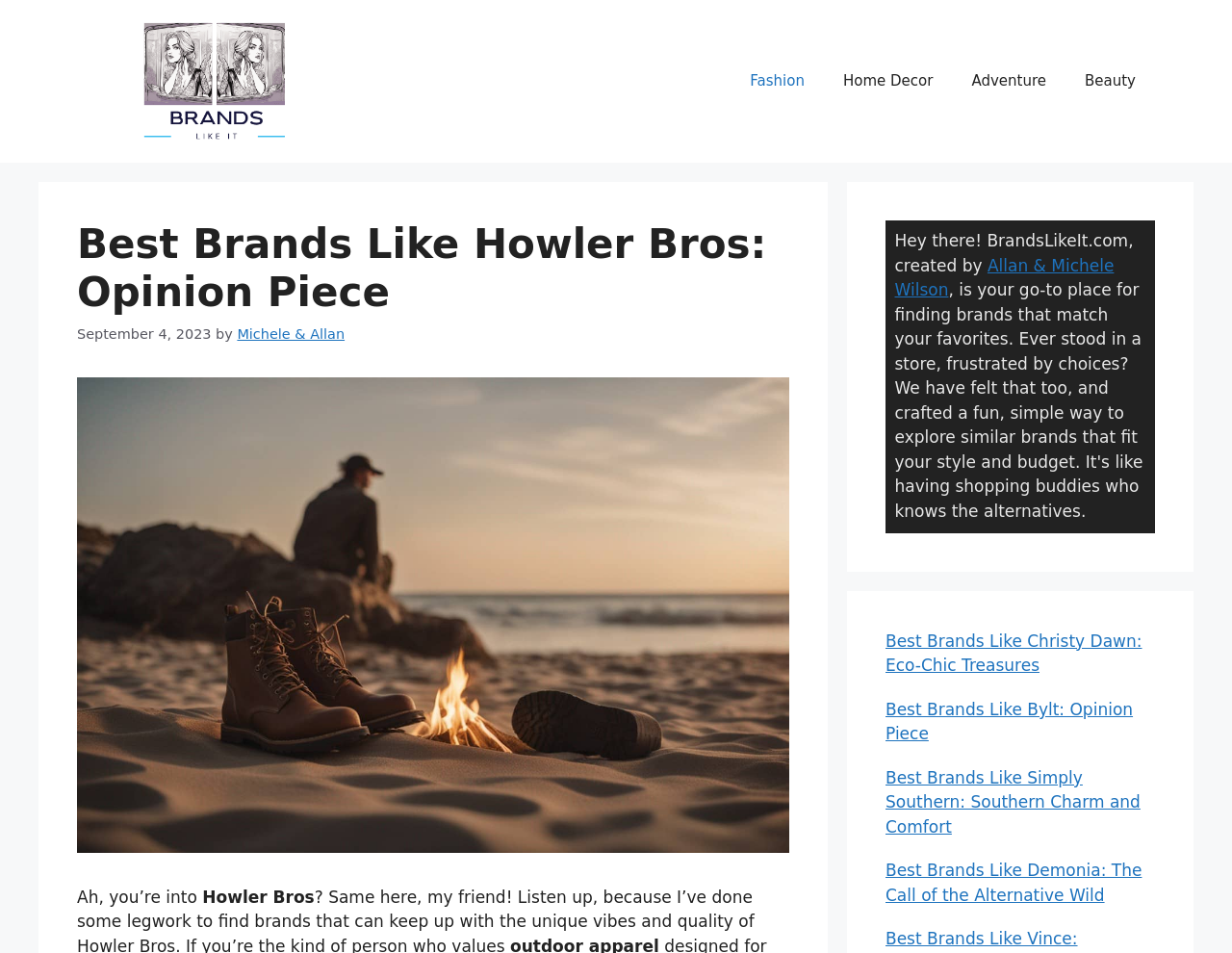Please locate the bounding box coordinates of the element that should be clicked to complete the given instruction: "Read the article by Michele & Allan".

[0.193, 0.342, 0.28, 0.358]